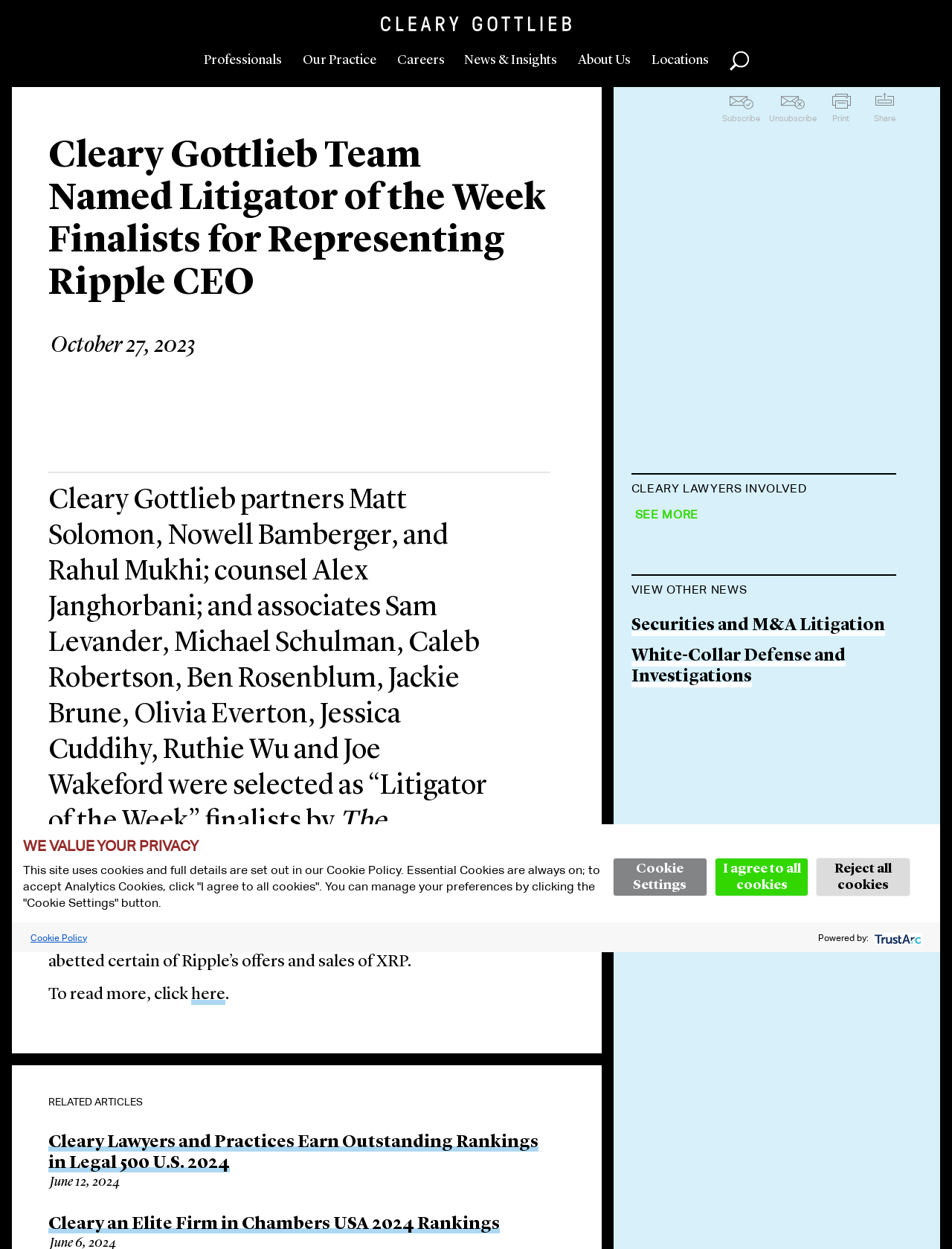What is the name of the publication that selected the team as 'Litigator of the Week' finalists?
Please look at the screenshot and answer using one word or phrase.

The American Lawyer’s Litigation Daily